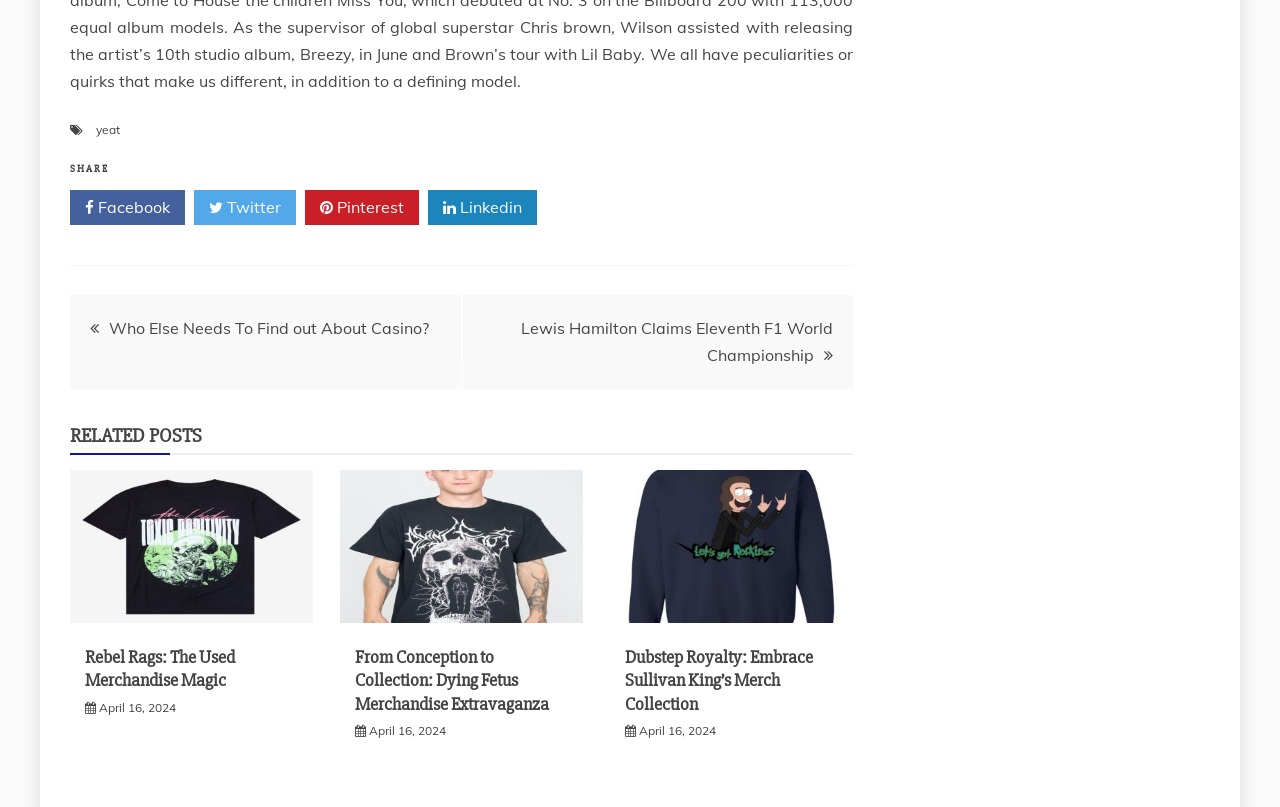What is the navigation section titled?
Answer the question with a single word or phrase by looking at the picture.

Posts